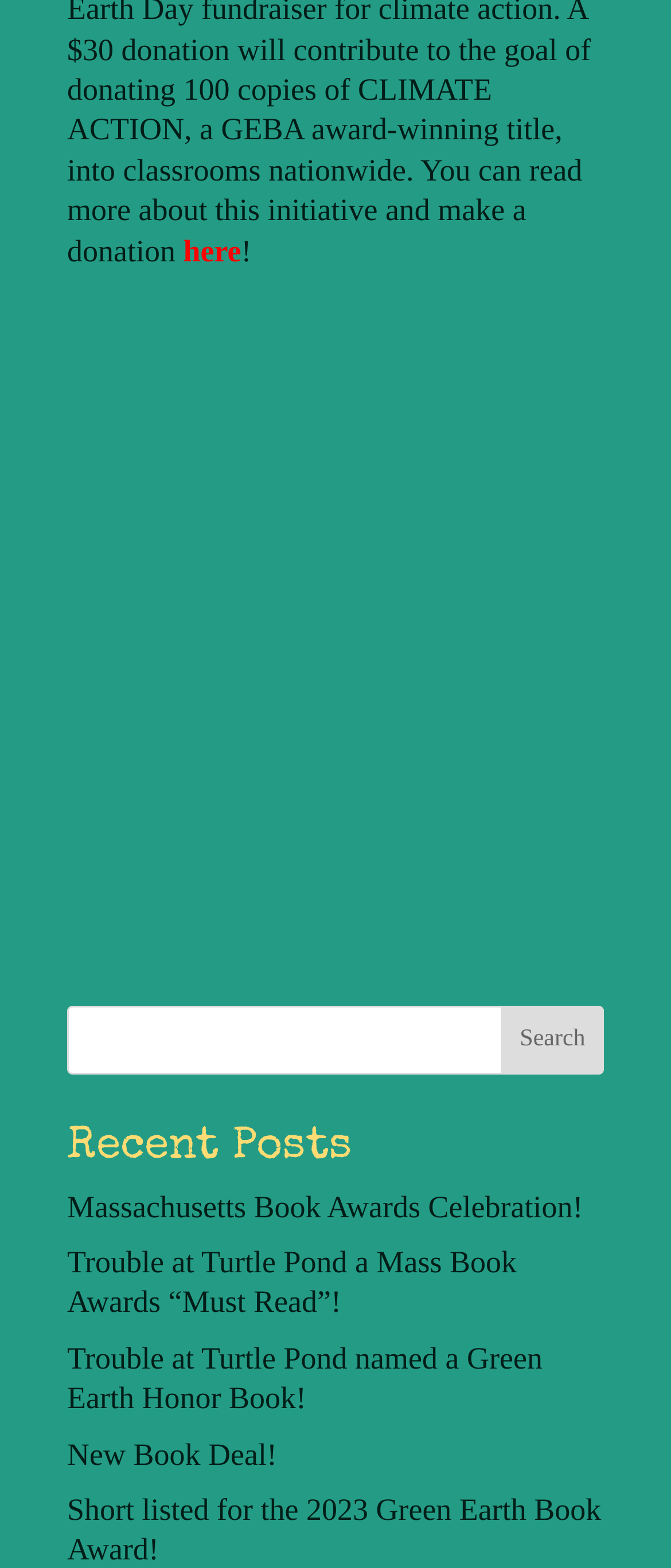What is the text of the button next to the search box?
Examine the image closely and answer the question with as much detail as possible.

I looked at the elements next to the search box and found a button with the text 'Search'.